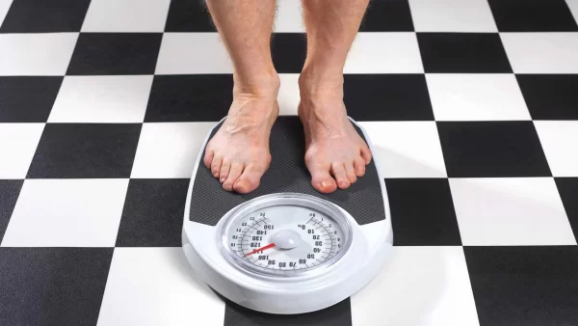Based on the image, provide a detailed and complete answer to the question: 
What is the color of the floor?

The caption describes the background as featuring a 'striking black and white checkerboard floor', which suggests that the floor has a black and white color scheme.